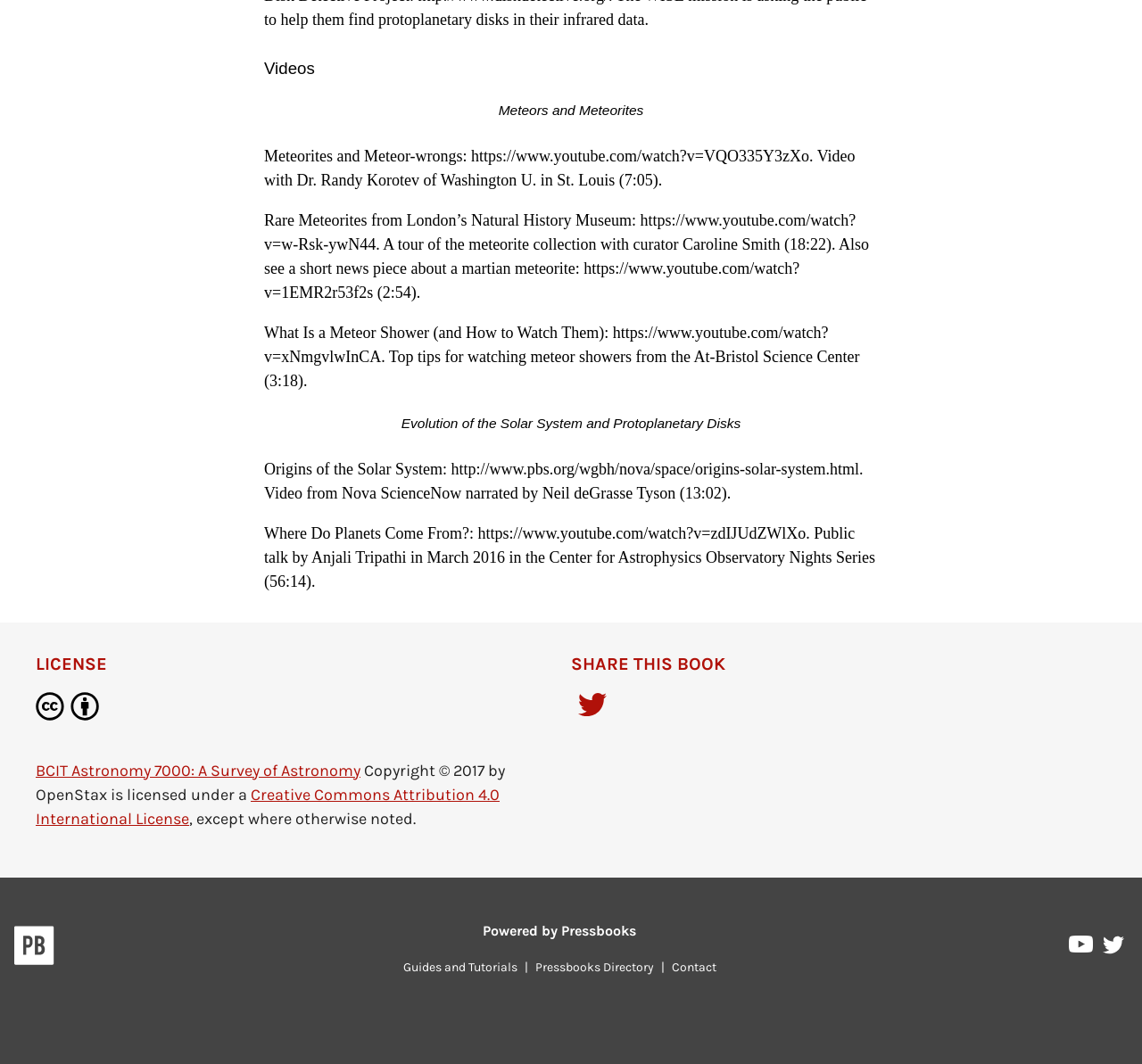Please determine the bounding box coordinates of the element to click on in order to accomplish the following task: "Share this book on Twitter". Ensure the coordinates are four float numbers ranging from 0 to 1, i.e., [left, top, right, bottom].

[0.5, 0.65, 0.538, 0.683]